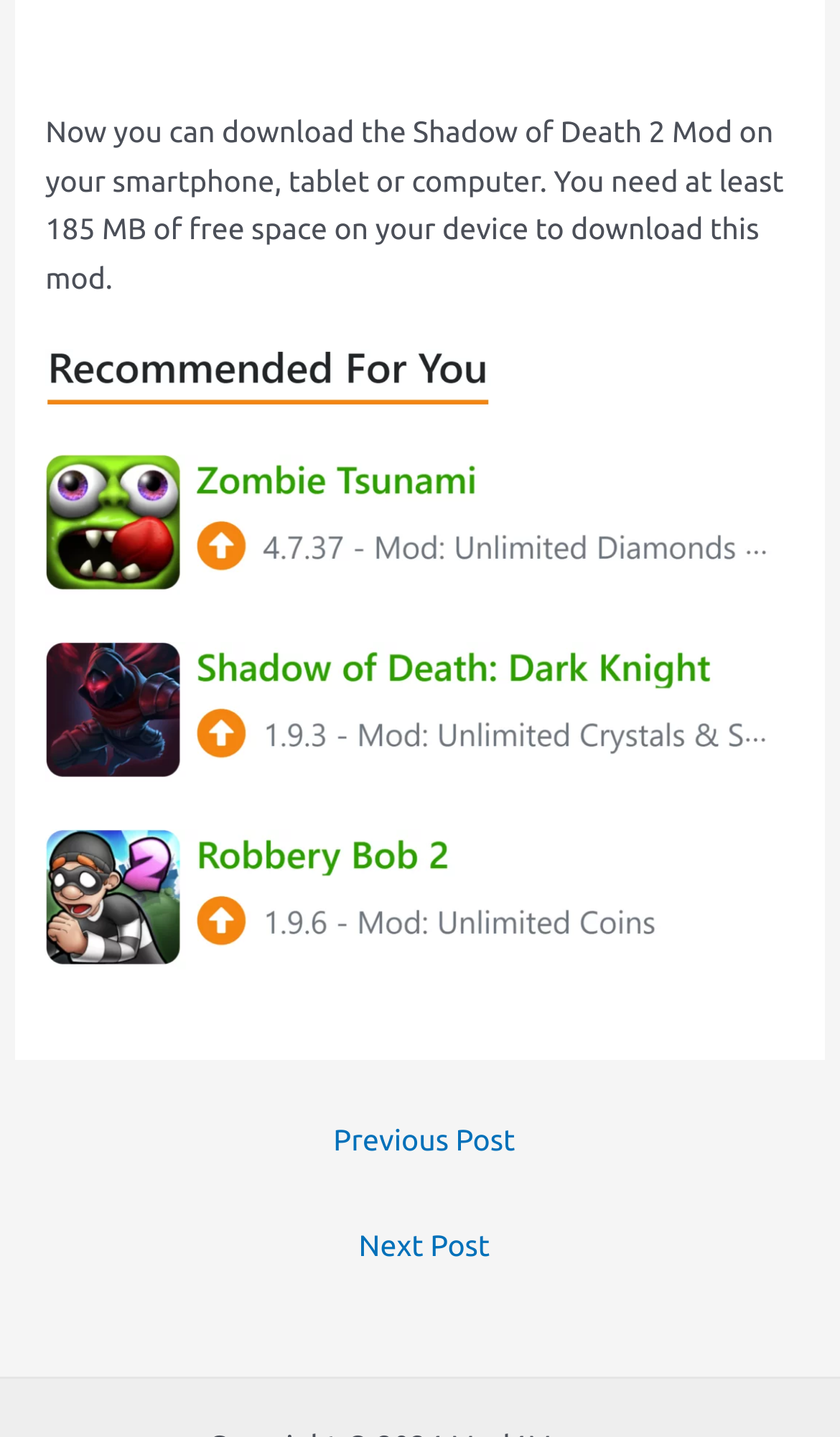With reference to the screenshot, provide a detailed response to the question below:
How many links are available above the post navigation?

Above the post navigation, there are three link elements with IDs 124, 125, and 126, which are vertically stacked and have similar bounding box coordinates.